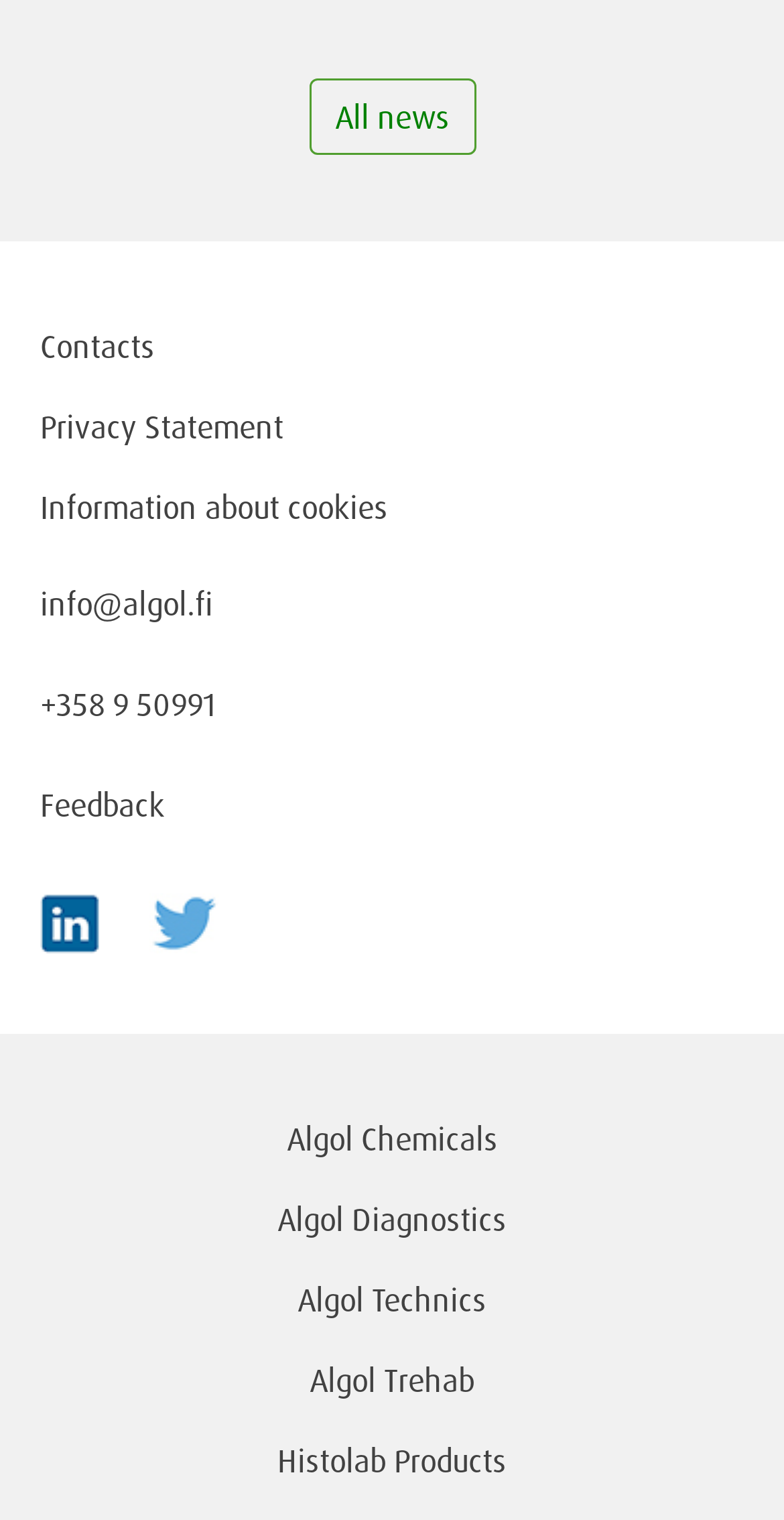Locate the bounding box coordinates of the clickable region necessary to complete the following instruction: "Follow Algol Chemicals". Provide the coordinates in the format of four float numbers between 0 and 1, i.e., [left, top, right, bottom].

[0.051, 0.733, 0.949, 0.786]